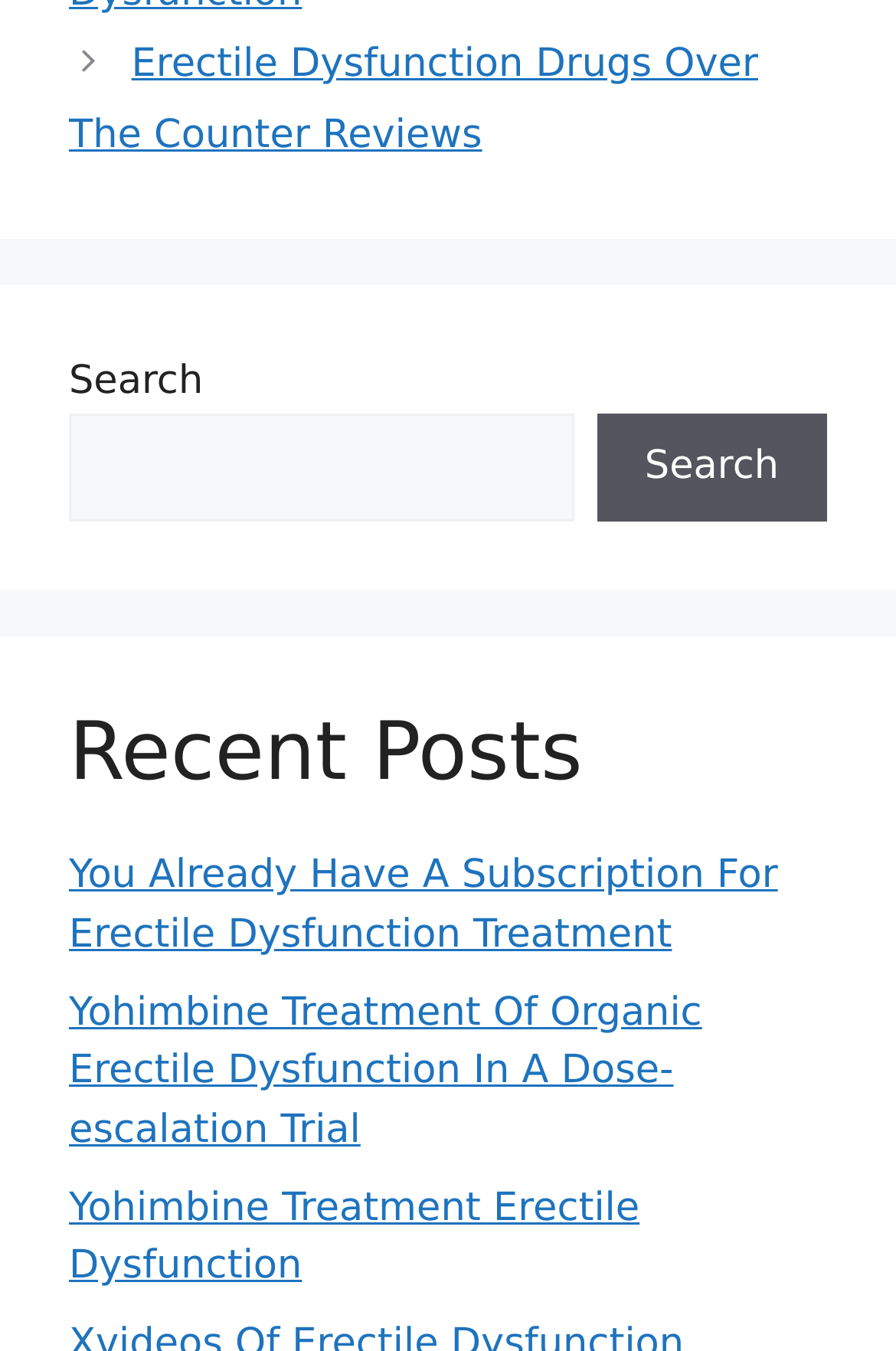Answer the question with a single word or phrase: 
How many links are there under 'Recent Posts'?

3